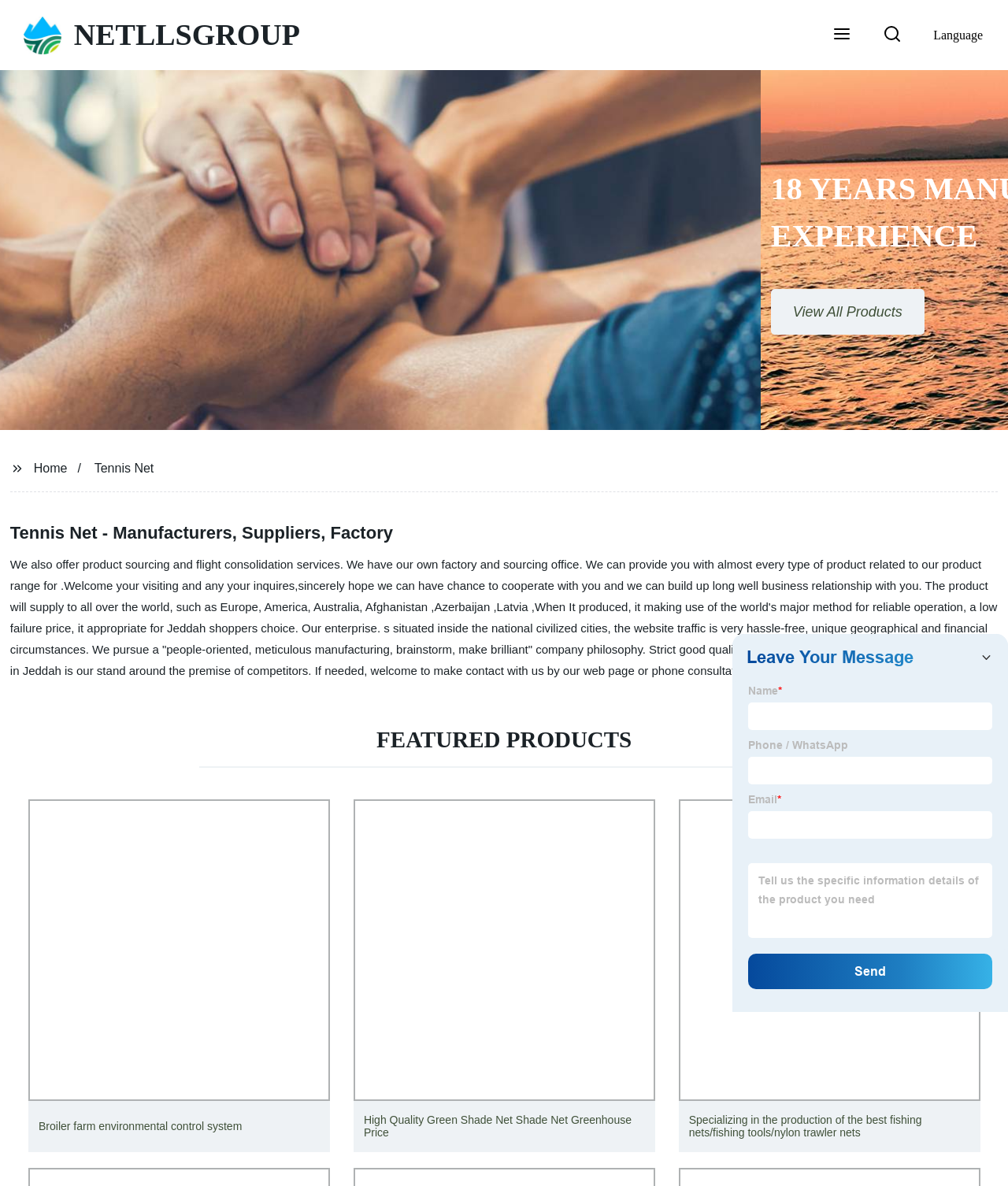Find the bounding box coordinates of the clickable element required to execute the following instruction: "Learn about broiler farm environmental control system". Provide the coordinates as four float numbers between 0 and 1, i.e., [left, top, right, bottom].

[0.016, 0.667, 0.339, 0.978]